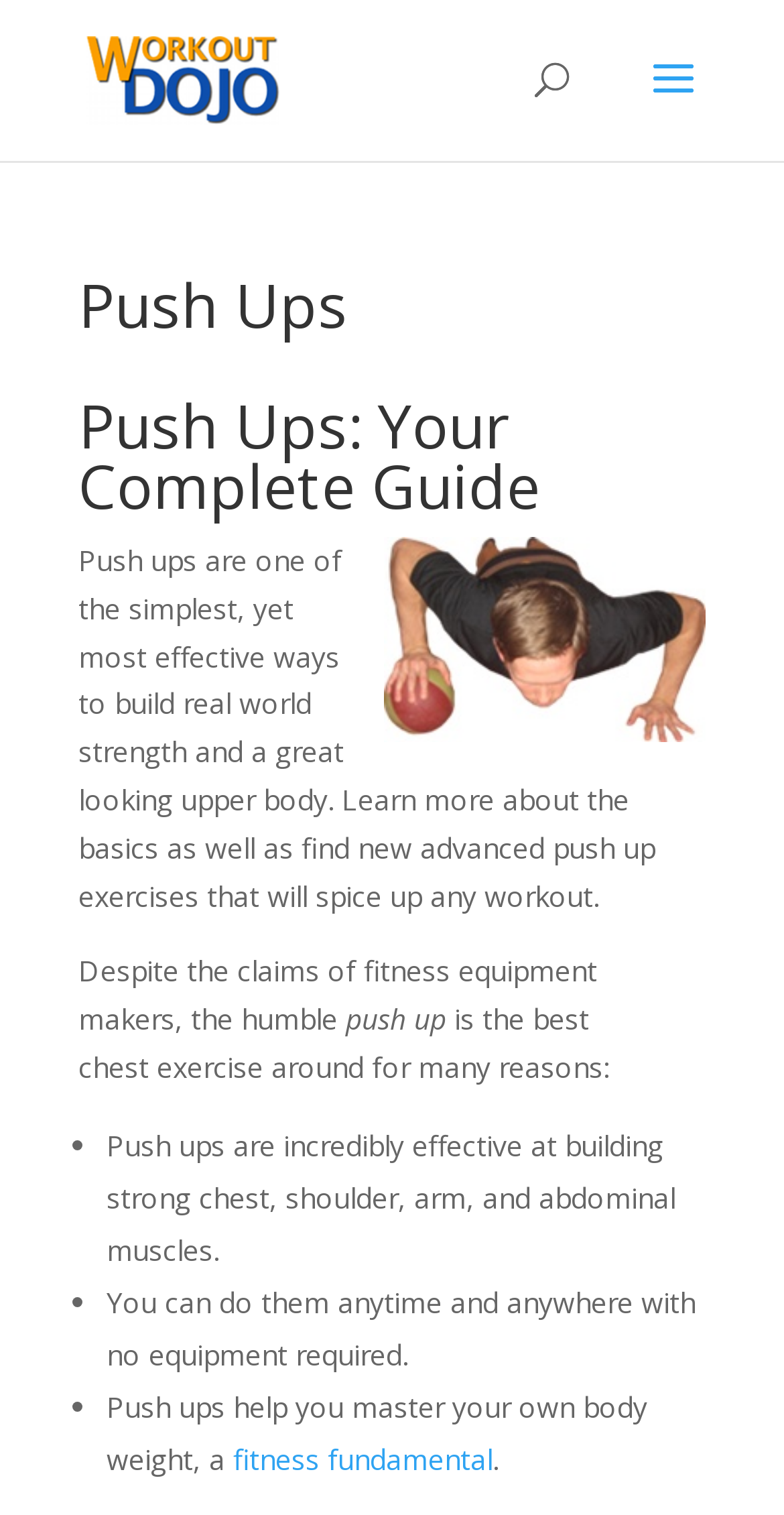Provide a single word or phrase answer to the question: 
What is the main topic of this webpage?

Push Ups